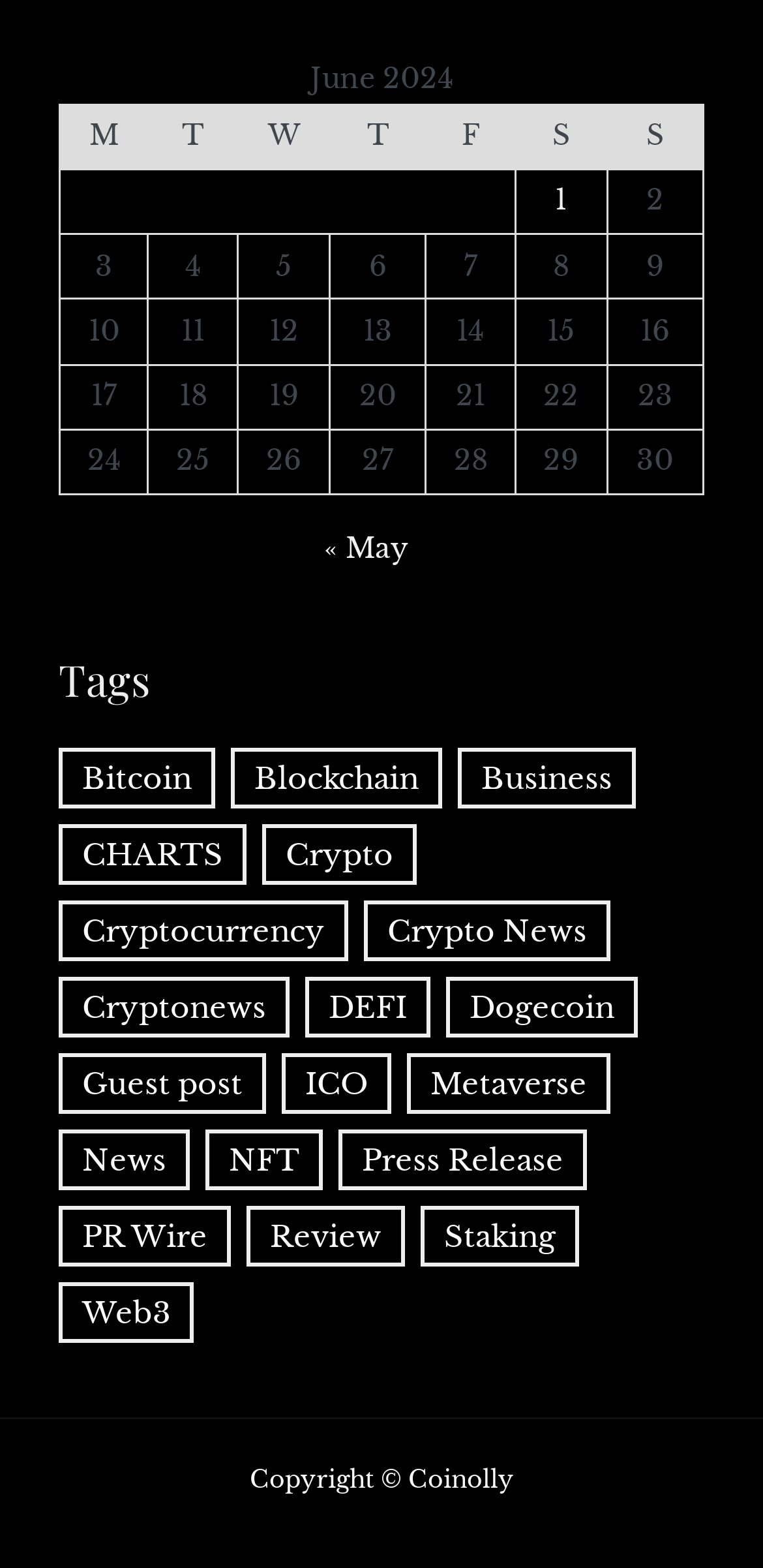Extract the bounding box coordinates for the described element: "PR Wire". The coordinates should be represented as four float numbers between 0 and 1: [left, top, right, bottom].

[0.077, 0.769, 0.303, 0.807]